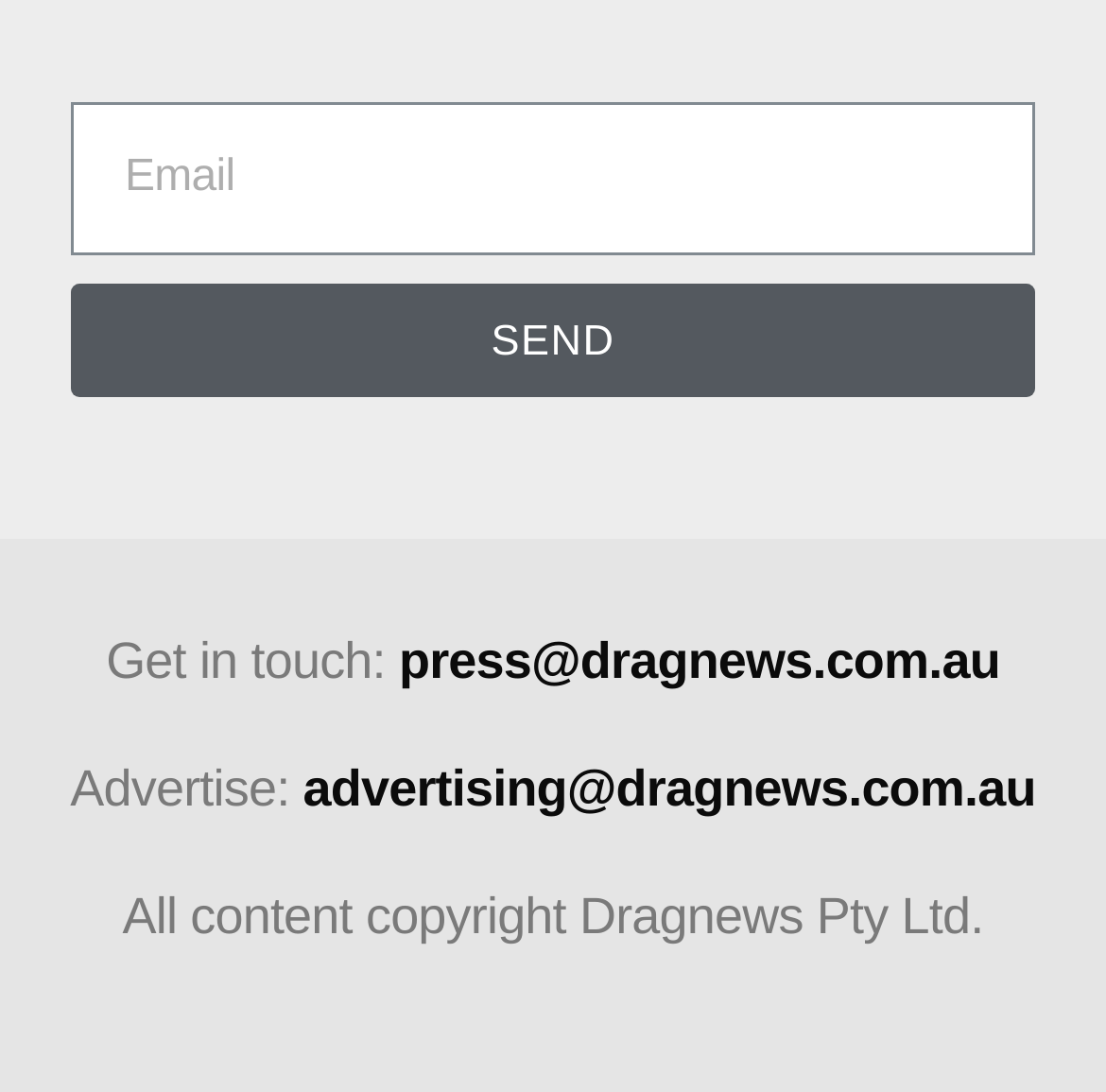What is the label above the email textbox?
Respond to the question with a single word or phrase according to the image.

Get in touch: